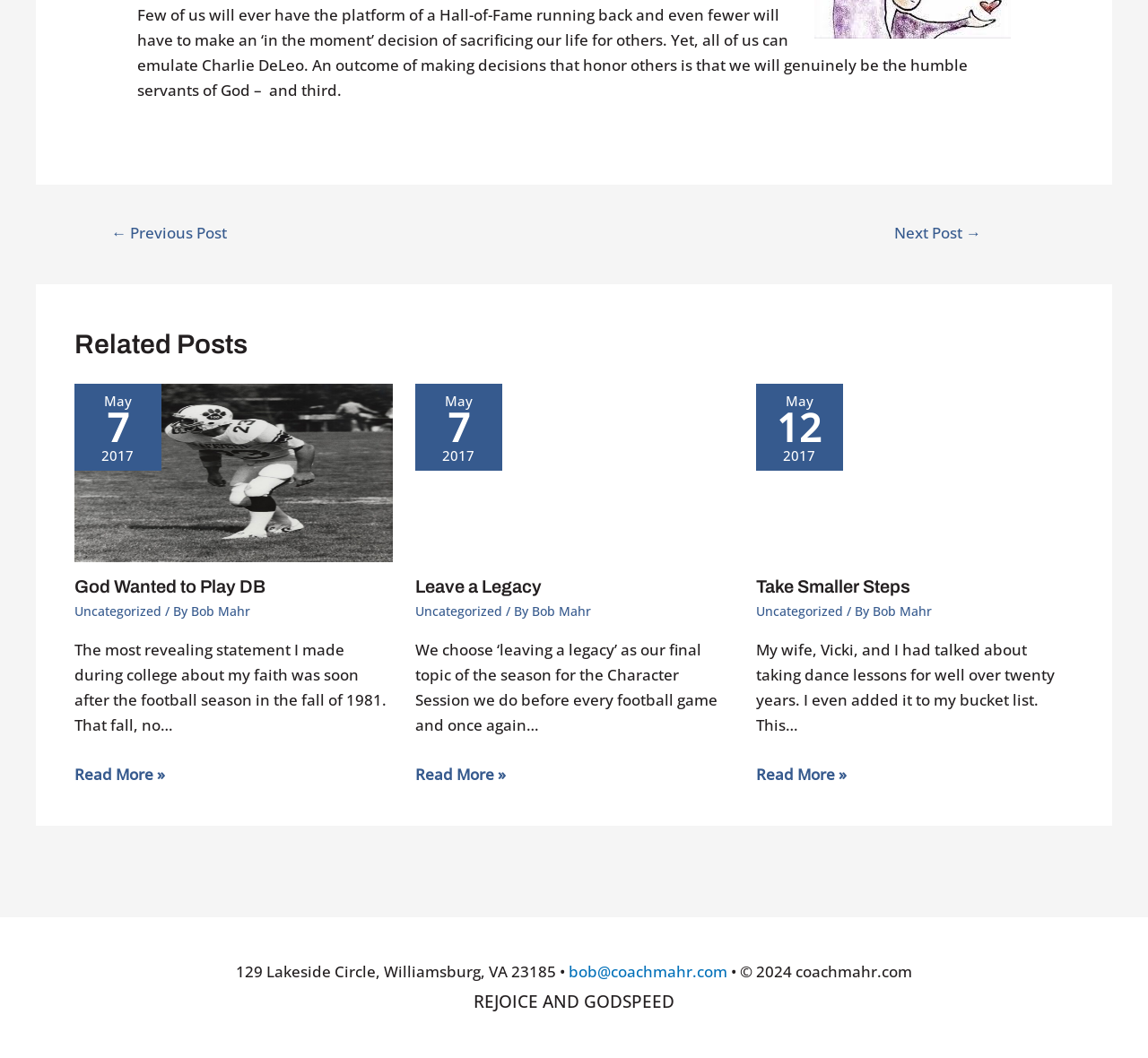Determine the bounding box coordinates of the target area to click to execute the following instruction: "Read the 'God Wanted to Play DB' post."

[0.064, 0.436, 0.342, 0.455]